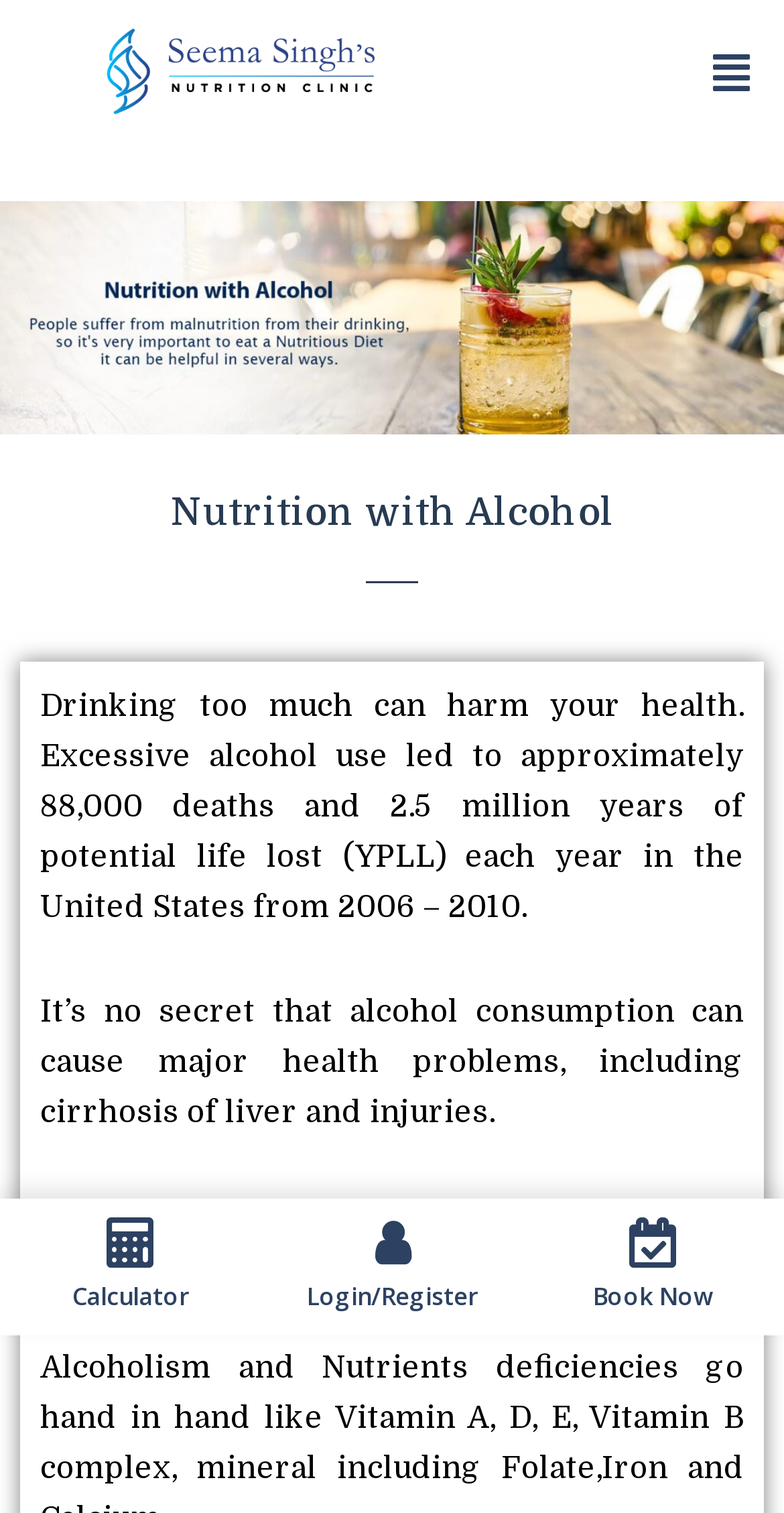Provide a one-word or short-phrase answer to the question:
What is the consequence of excessive alcohol use?

Health problems and deaths